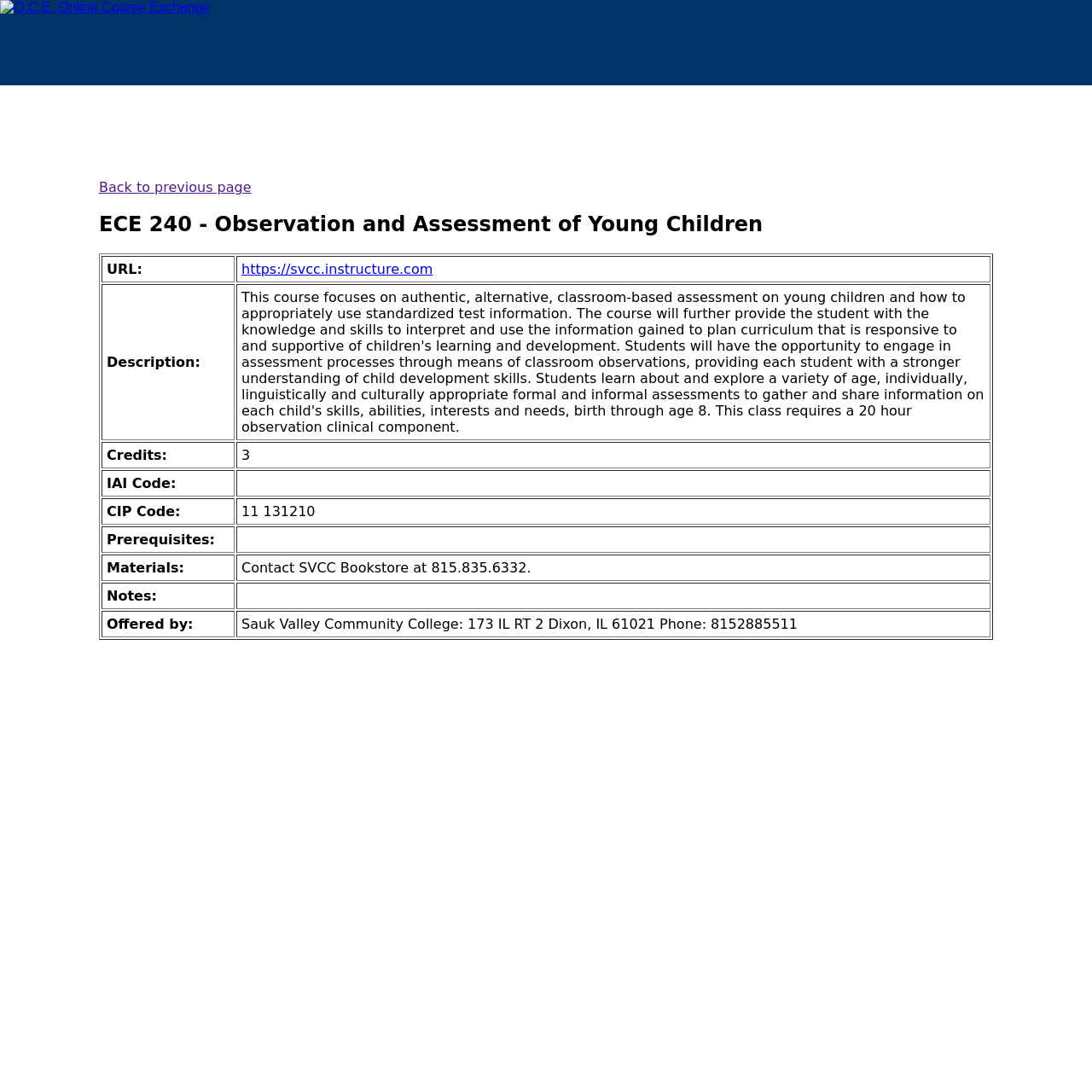Extract the bounding box of the UI element described as: "https://svcc.instructure.com".

[0.221, 0.239, 0.396, 0.254]